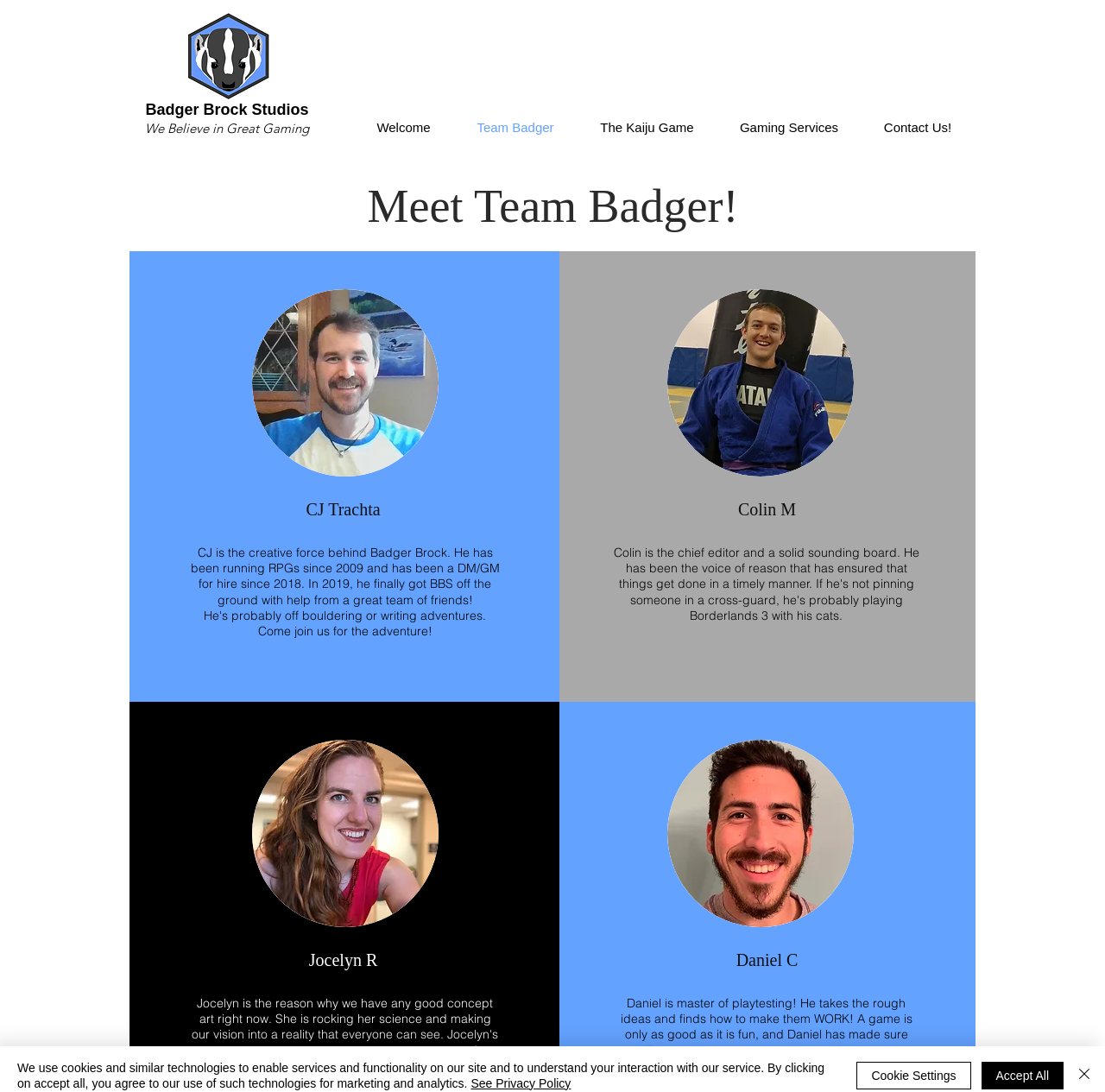Please find the bounding box coordinates of the section that needs to be clicked to achieve this instruction: "View CJ Trachta's profile".

[0.227, 0.46, 0.394, 0.473]